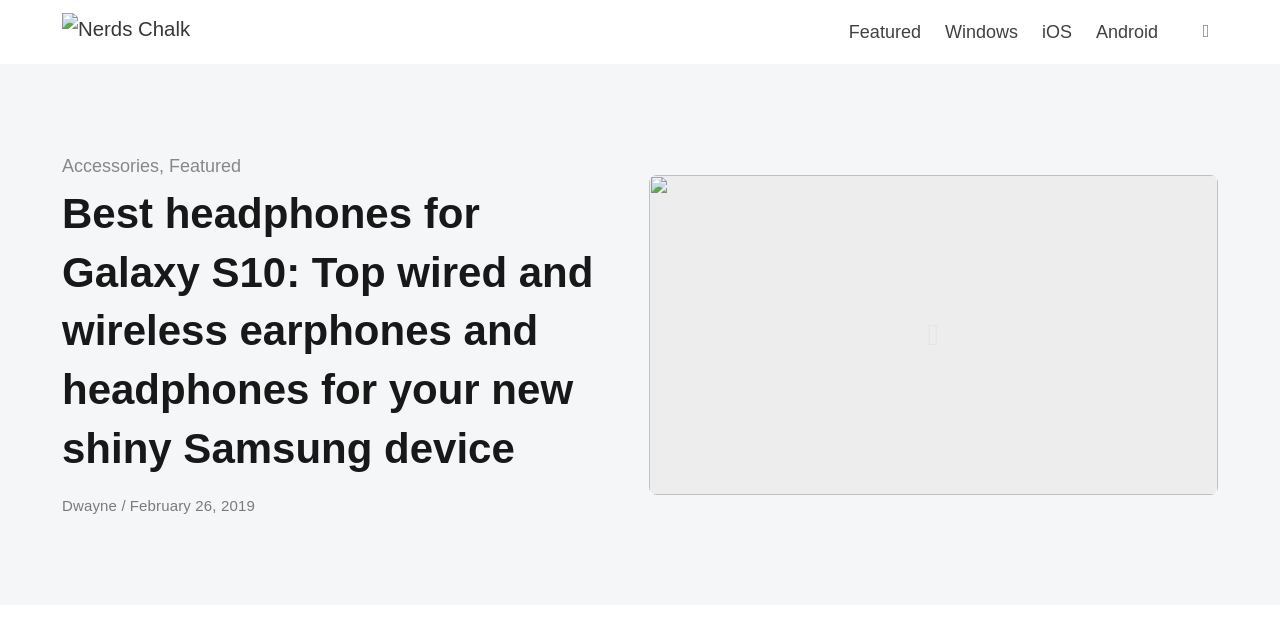Provide the bounding box coordinates for the area that should be clicked to complete the instruction: "Click on the 'Nerds Chalk' logo".

[0.048, 0.0, 0.149, 0.1]